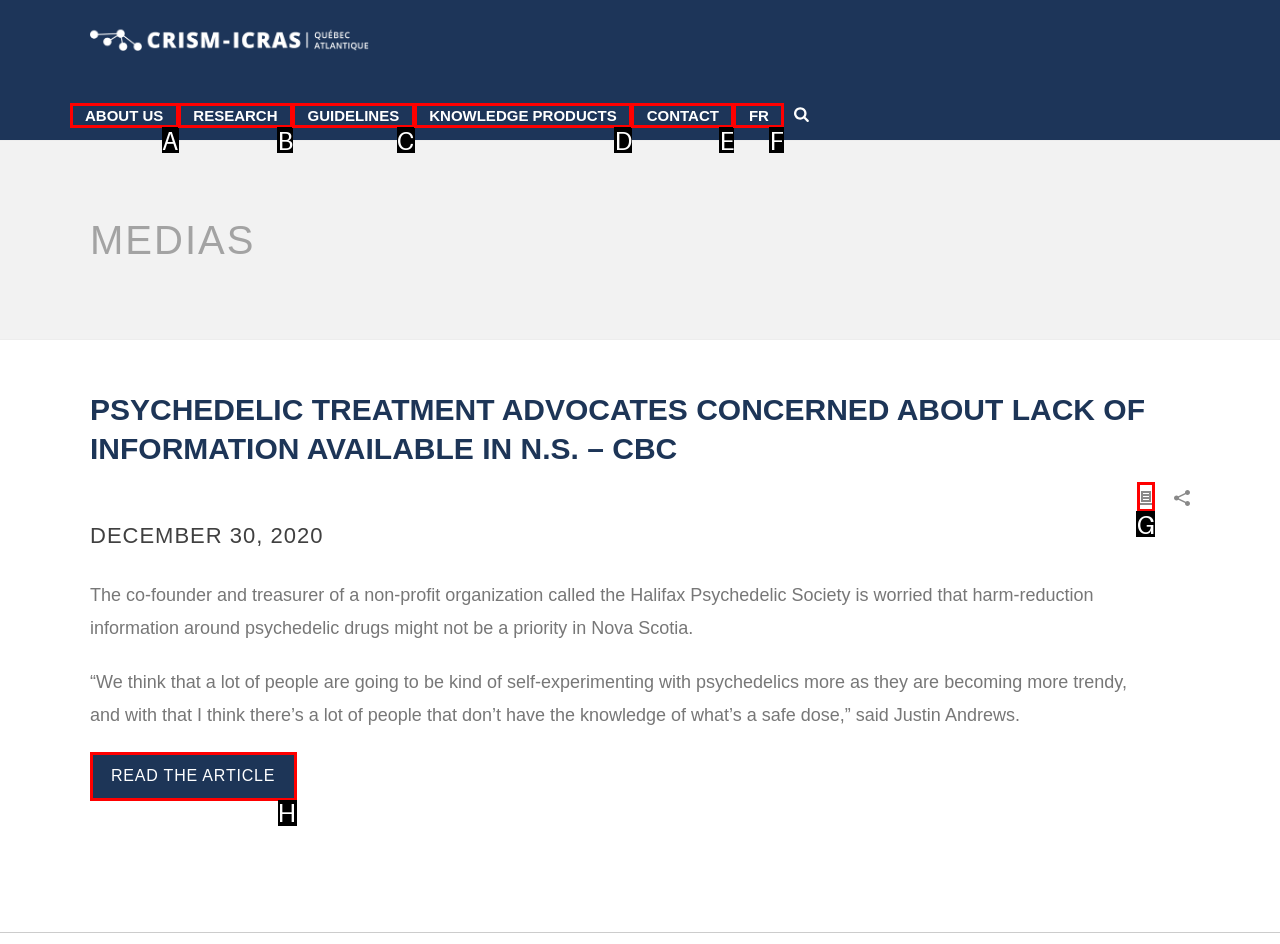Determine which HTML element to click for this task: Print the page Provide the letter of the selected choice.

G